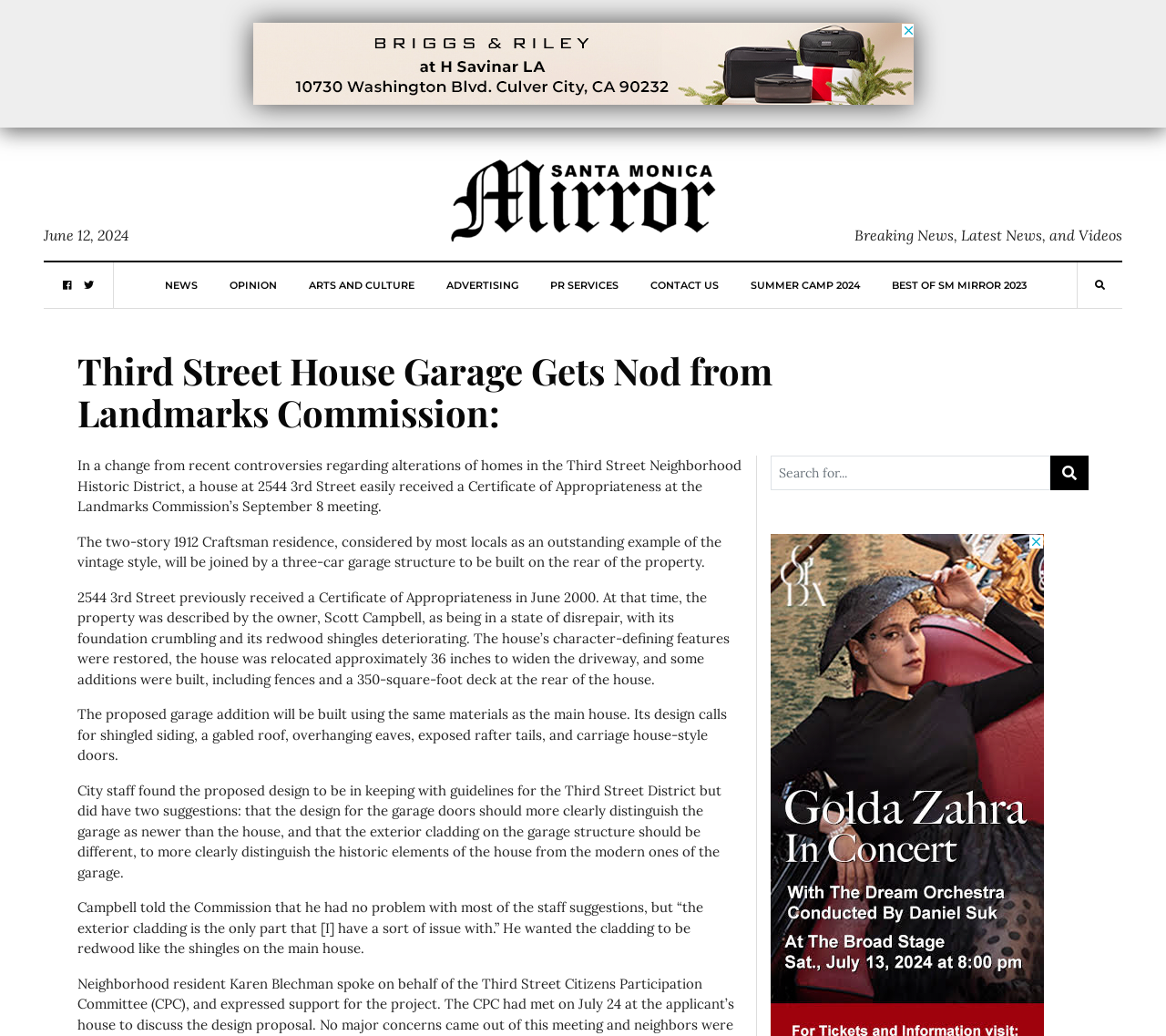Select the bounding box coordinates of the element I need to click to carry out the following instruction: "Click the SM Mirror link".

[0.383, 0.169, 0.617, 0.212]